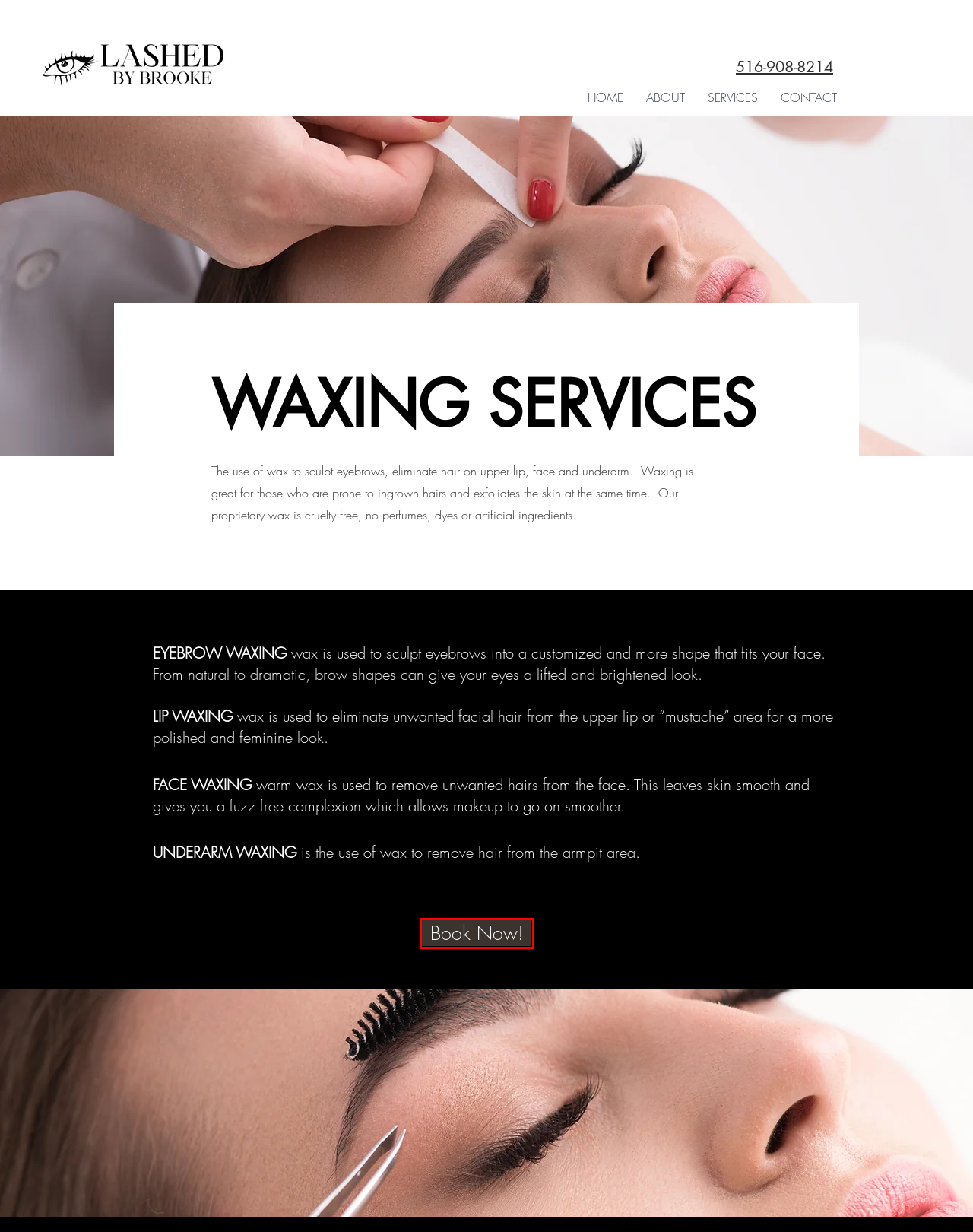Given a screenshot of a webpage with a red rectangle bounding box around a UI element, select the best matching webpage description for the new webpage that appears after clicking the highlighted element. The candidate descriptions are:
A. CONTACT | Lashed By Brooke
B. ABOUT | Lashed By Brooke
C. Eyelash Extensions & Lifts | Lashed By Brooke | Long Island
D. Square Booking Flow
E. Privacy Policy | Lashed By Brooke
F. LASH LIFT & TINT | Lashed By Brooke
G. Lash Extensions Syosset, Long Island, NY
H. BROW LAMINATION | Lashed By Brooke

D